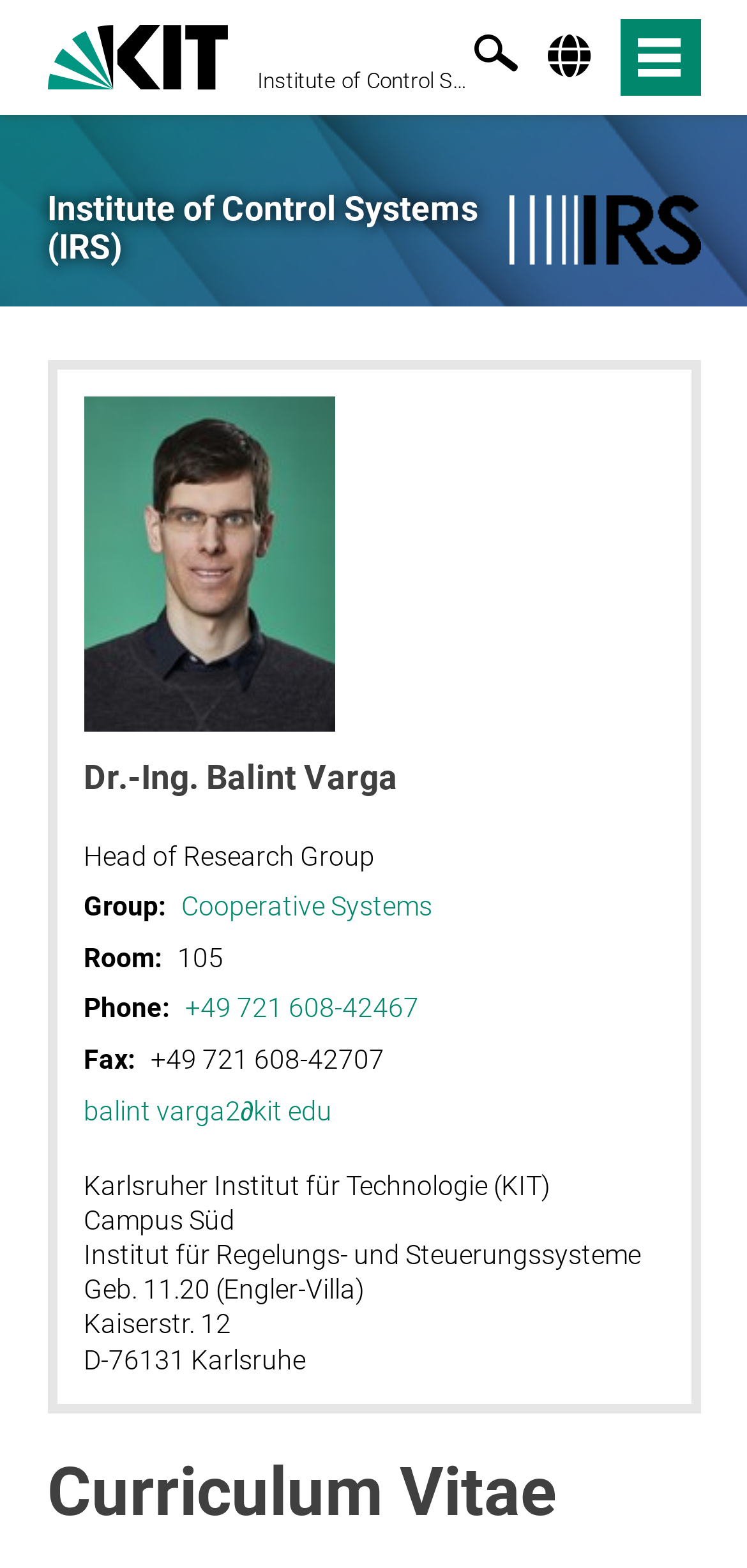Please determine the bounding box coordinates for the element that should be clicked to follow these instructions: "contact Balint Varga".

[0.247, 0.633, 0.56, 0.653]